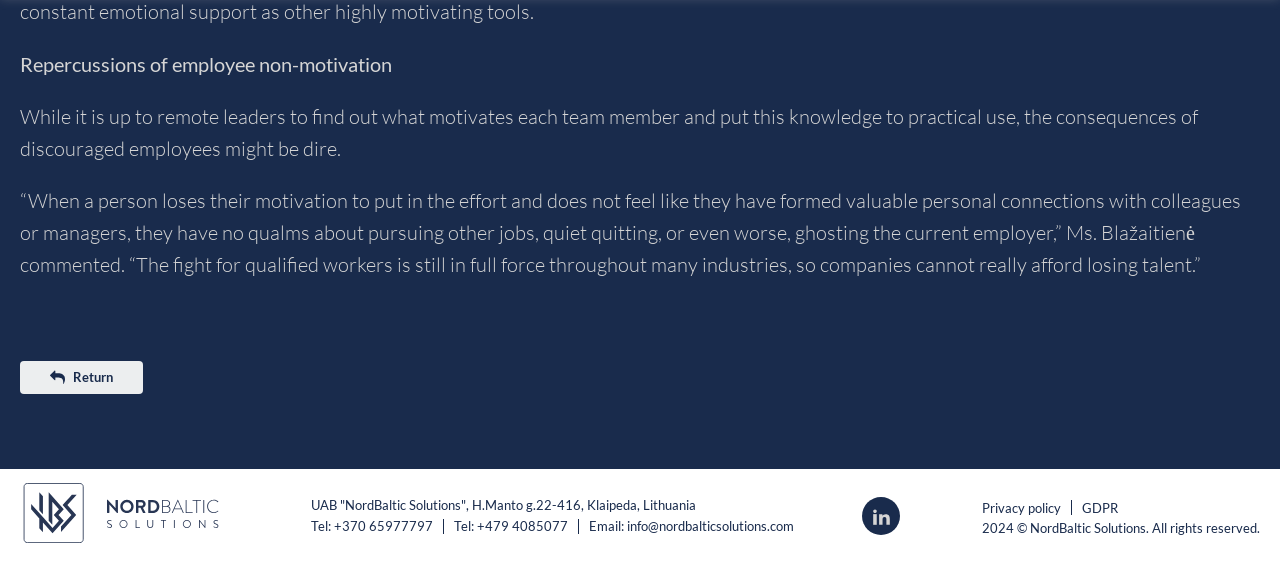Refer to the image and provide an in-depth answer to the question:
What is the address of the company?

I determined the address of the company by reading the StaticText element 'H.Manto g.22-416, Klaipeda, Lithuania' which is located next to the company name at the bottom of the page.